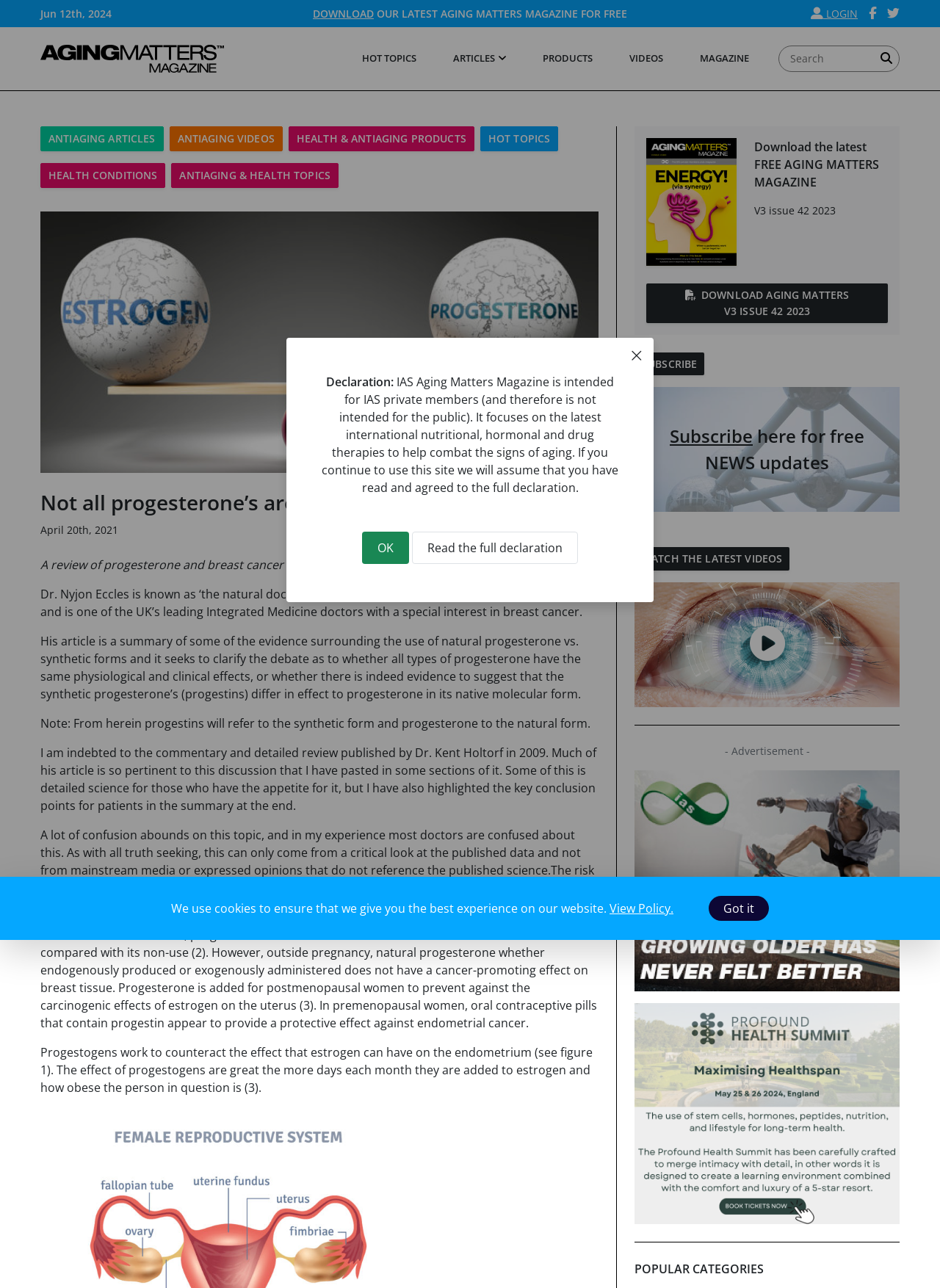From the image, can you give a detailed response to the question below:
What is the name of the doctor who practices from Harley Street in London?

The name of the doctor who practices from Harley Street in London can be found in the text that says 'Dr. Nyjon Eccles is known as ‘the natural doctor’ and practices from Harley Street in London, England...'. This indicates that Dr. Nyjon Eccles is the doctor who practices from Harley Street in London.